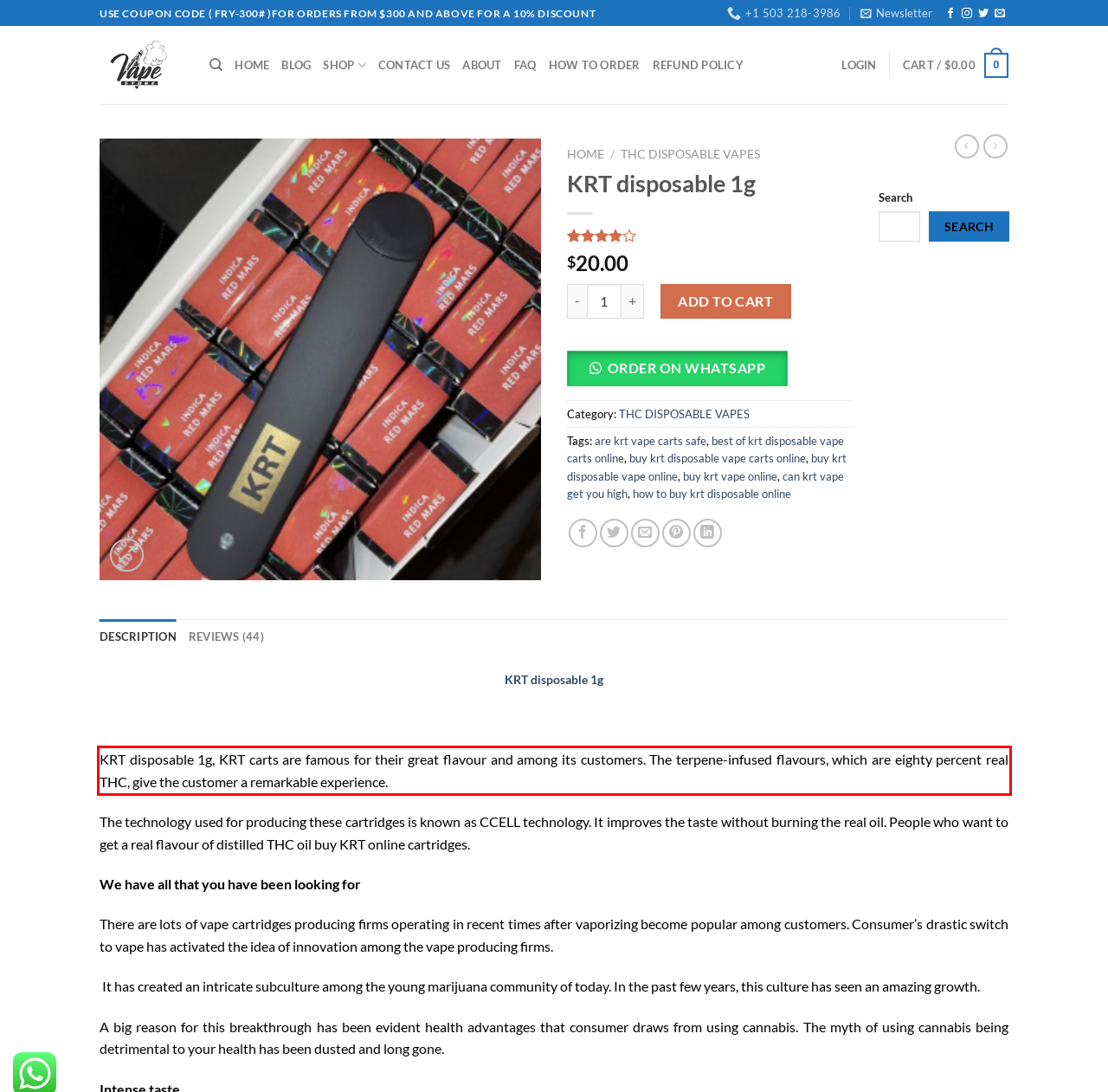Look at the webpage screenshot and recognize the text inside the red bounding box.

KRT disposable 1g, KRT carts are famous for their great flavour and among its customers. The terpene-infused flavours, which are eighty percent real THC, give the customer a remarkable experience.